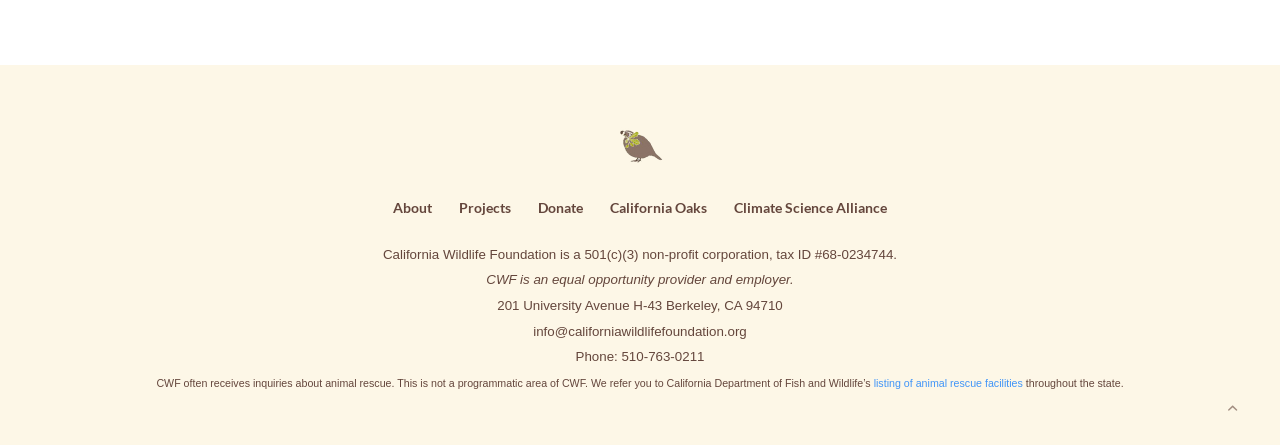Please determine the bounding box coordinates for the element that should be clicked to follow these instructions: "Click the 'Back to top of page' link".

None